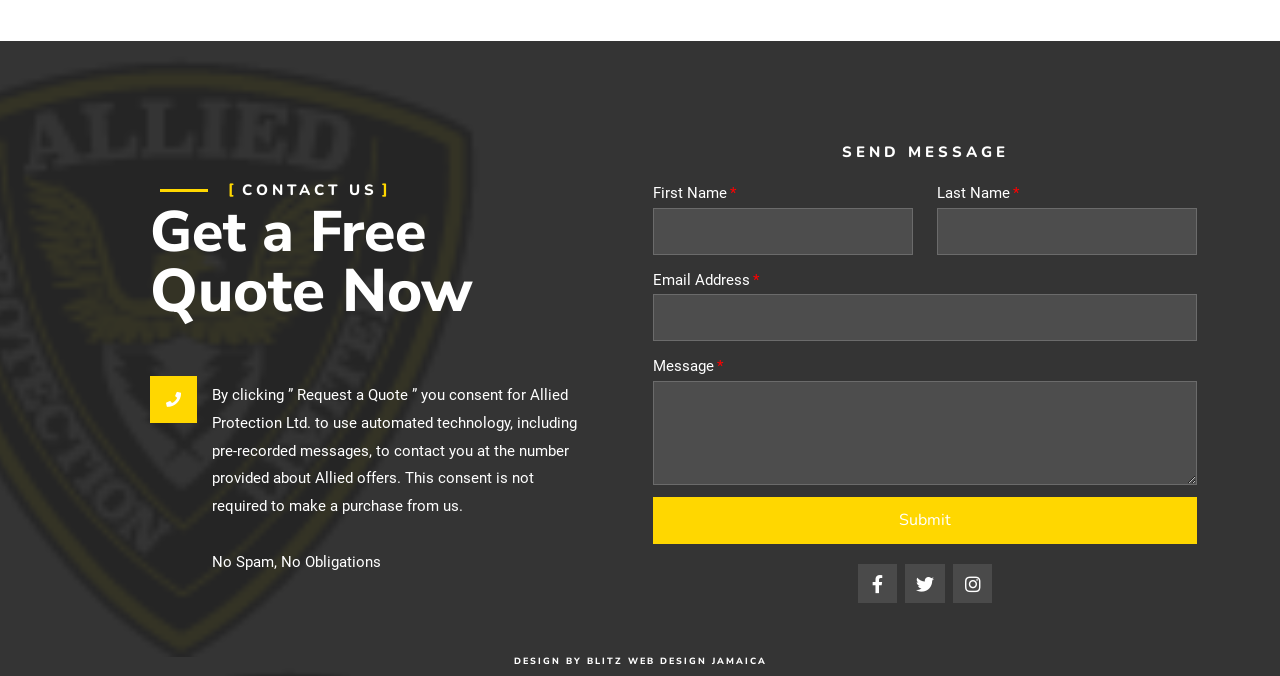Identify the bounding box coordinates for the UI element described as follows: parent_node: Message name="form_fields[message]". Use the format (top-left x, top-left y, bottom-right x, bottom-right y) and ensure all values are floating point numbers between 0 and 1.

[0.51, 0.564, 0.935, 0.717]